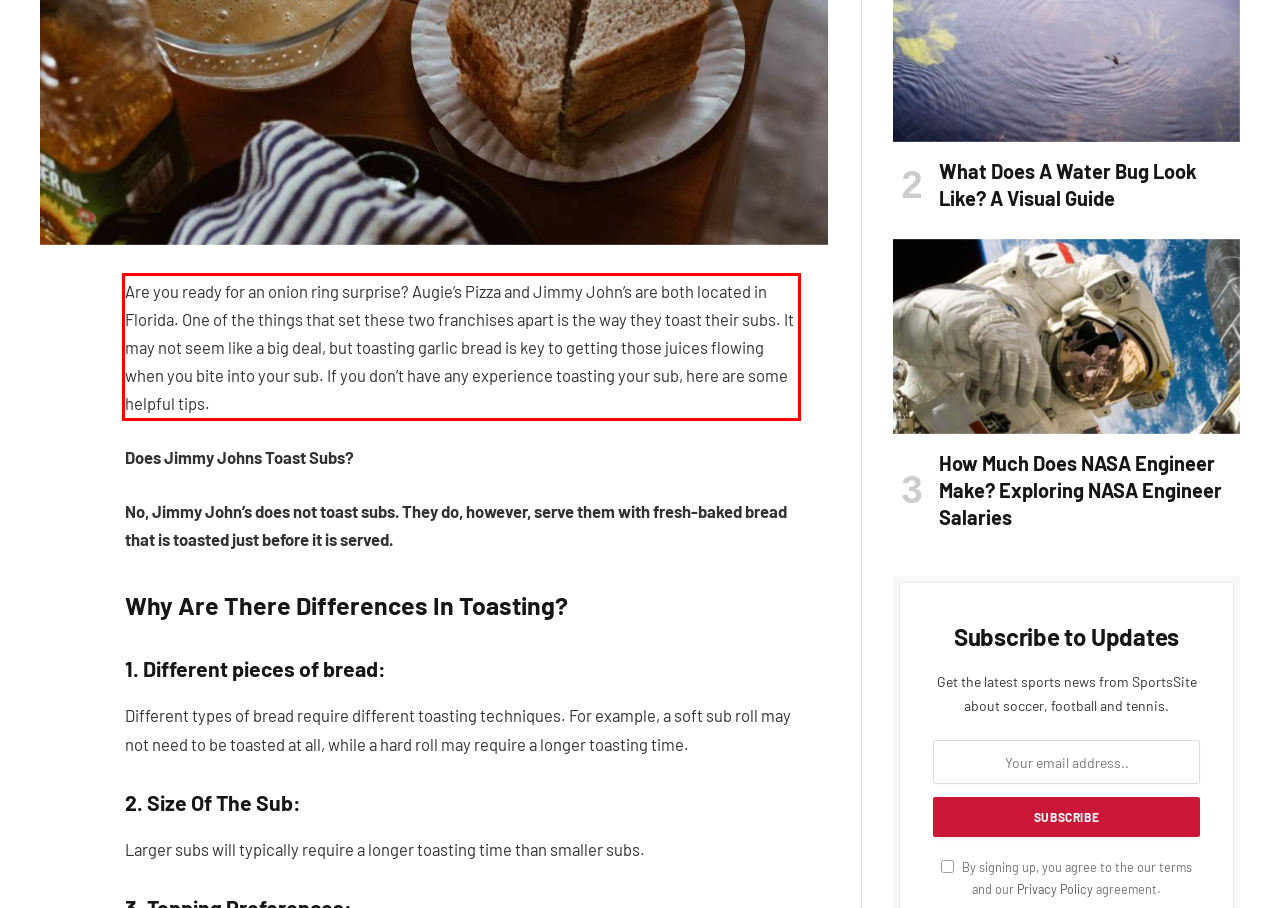Given a webpage screenshot with a red bounding box, perform OCR to read and deliver the text enclosed by the red bounding box.

Are you ready for an onion ring surprise? Augie’s Pizza and Jimmy John’s are both located in Florida. One of the things that set these two franchises apart is the way they toast their subs. It may not seem like a big deal, but toasting garlic bread is key to getting those juices flowing when you bite into your sub. If you don’t have any experience toasting your sub, here are some helpful tips.